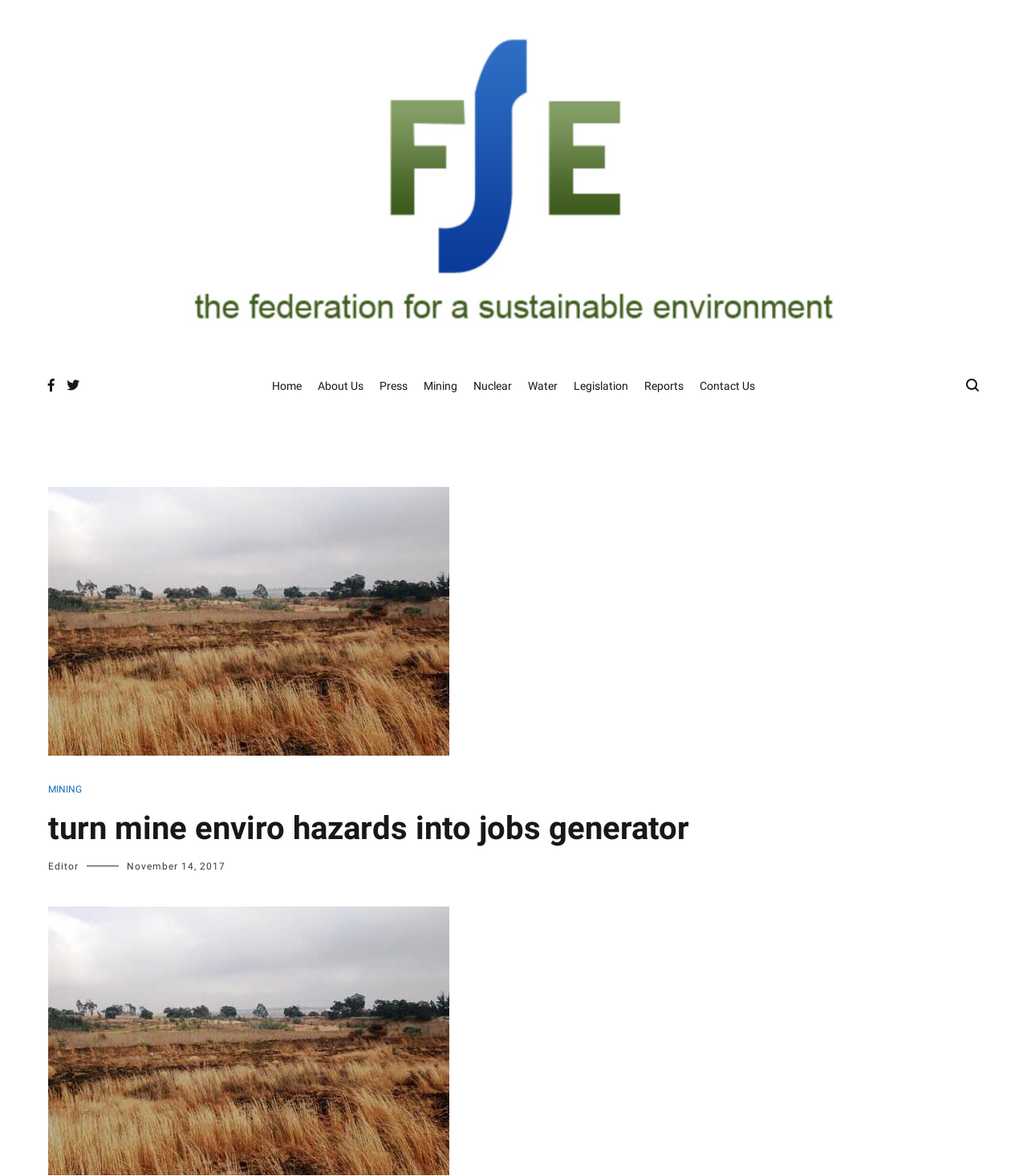Create a detailed narrative of the webpage’s visual and textual elements.

The webpage is about a booklet that outlines measures to turn mine environmental hazards into job generators. At the top left of the page, there is a logo of the "Federation for a Sustainable Environment" accompanied by a link to the organization's website. Below the logo, there is a horizontal navigation menu with links to various sections of the website, including "Home", "About Us", "Press", "Mining", "Nuclear", "Water", "Legislation", "Reports", and "Contact Us".

In the main content area, there is a heading that reads "turn mine enviro hazards into jobs generator". Below the heading, there is a link to the "MINING" section, followed by a link to the editor's page and a timestamp indicating the publication date of November 14, 2017.

There are also two social media links, represented by icons, located at the top right of the page.